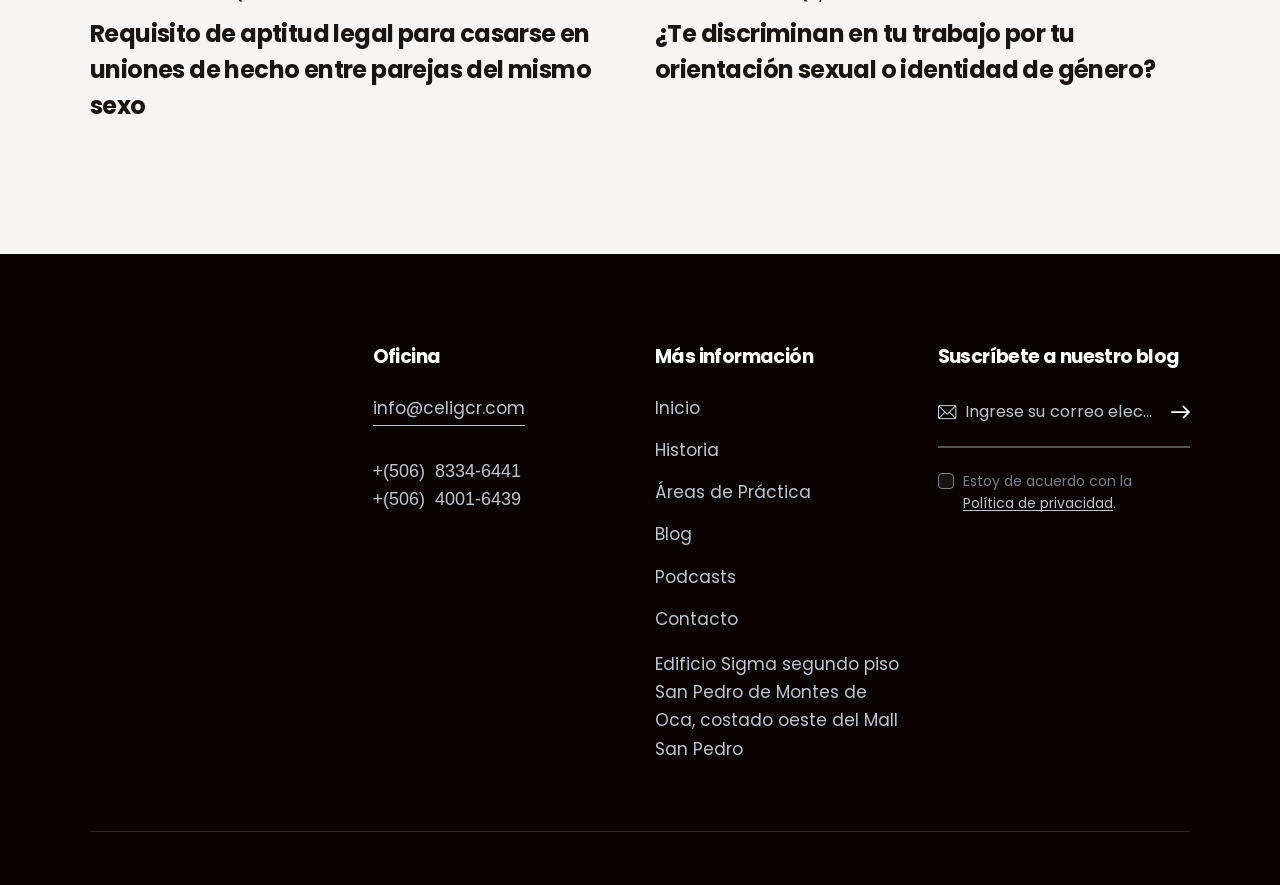Given the element description, predict the bounding box coordinates in the format (top-left x, top-left y, bottom-right x, bottom-right y), using floating point numbers between 0 and 1: Política de privacidad

[0.752, 0.56, 0.869, 0.577]